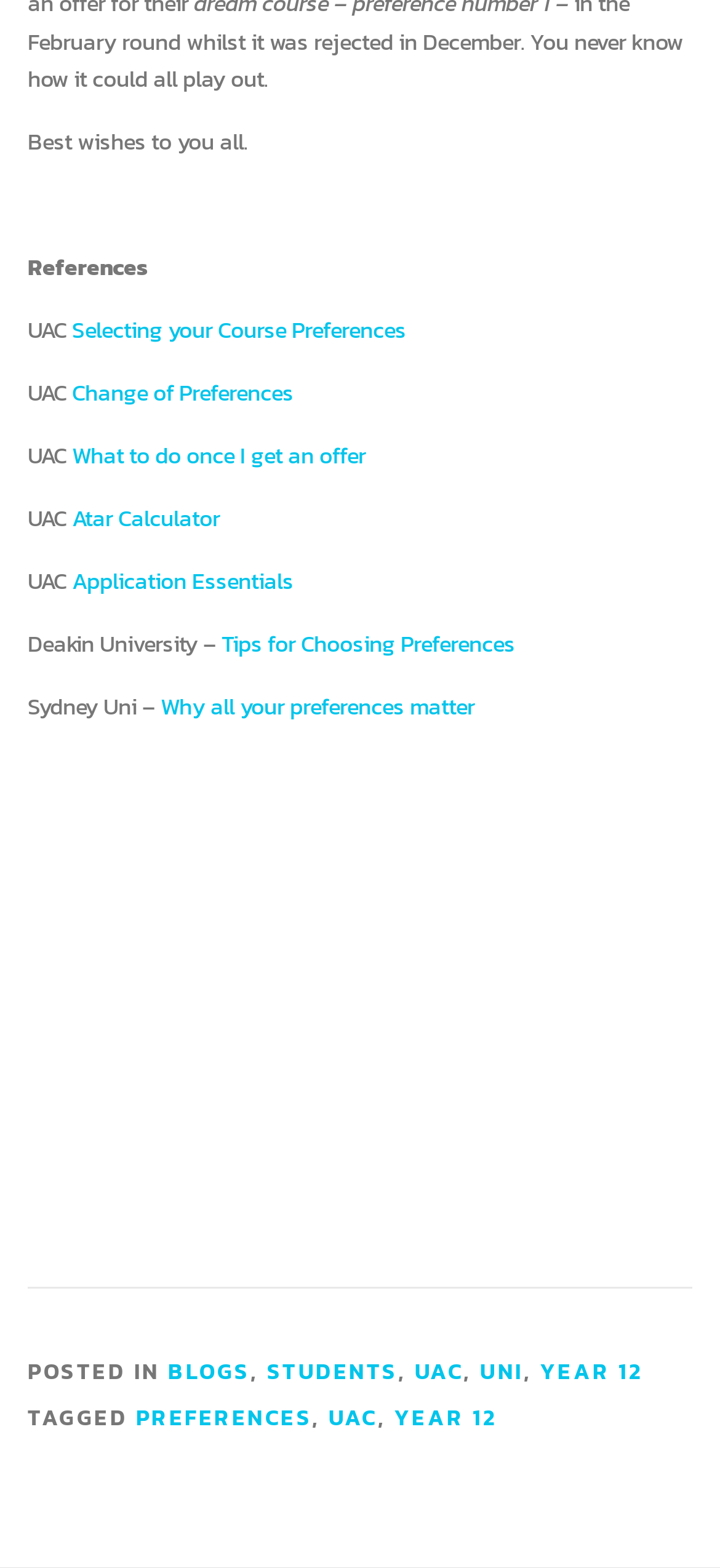From the webpage screenshot, identify the region described by Change of Preferences. Provide the bounding box coordinates as (top-left x, top-left y, bottom-right x, bottom-right y), with each value being a floating point number between 0 and 1.

[0.1, 0.24, 0.408, 0.261]